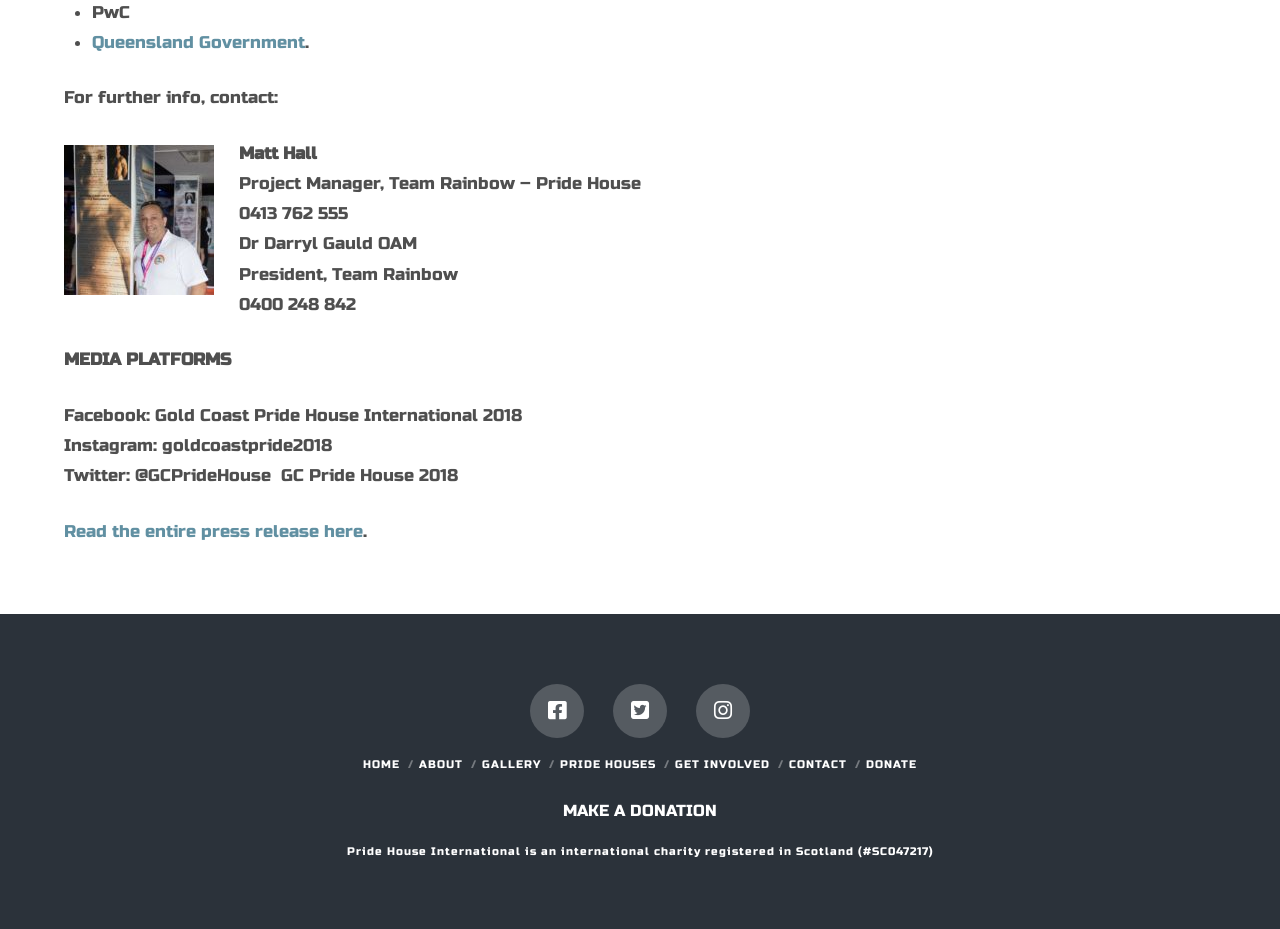Locate the bounding box coordinates of the clickable area needed to fulfill the instruction: "Go to HOME".

[0.284, 0.816, 0.313, 0.83]